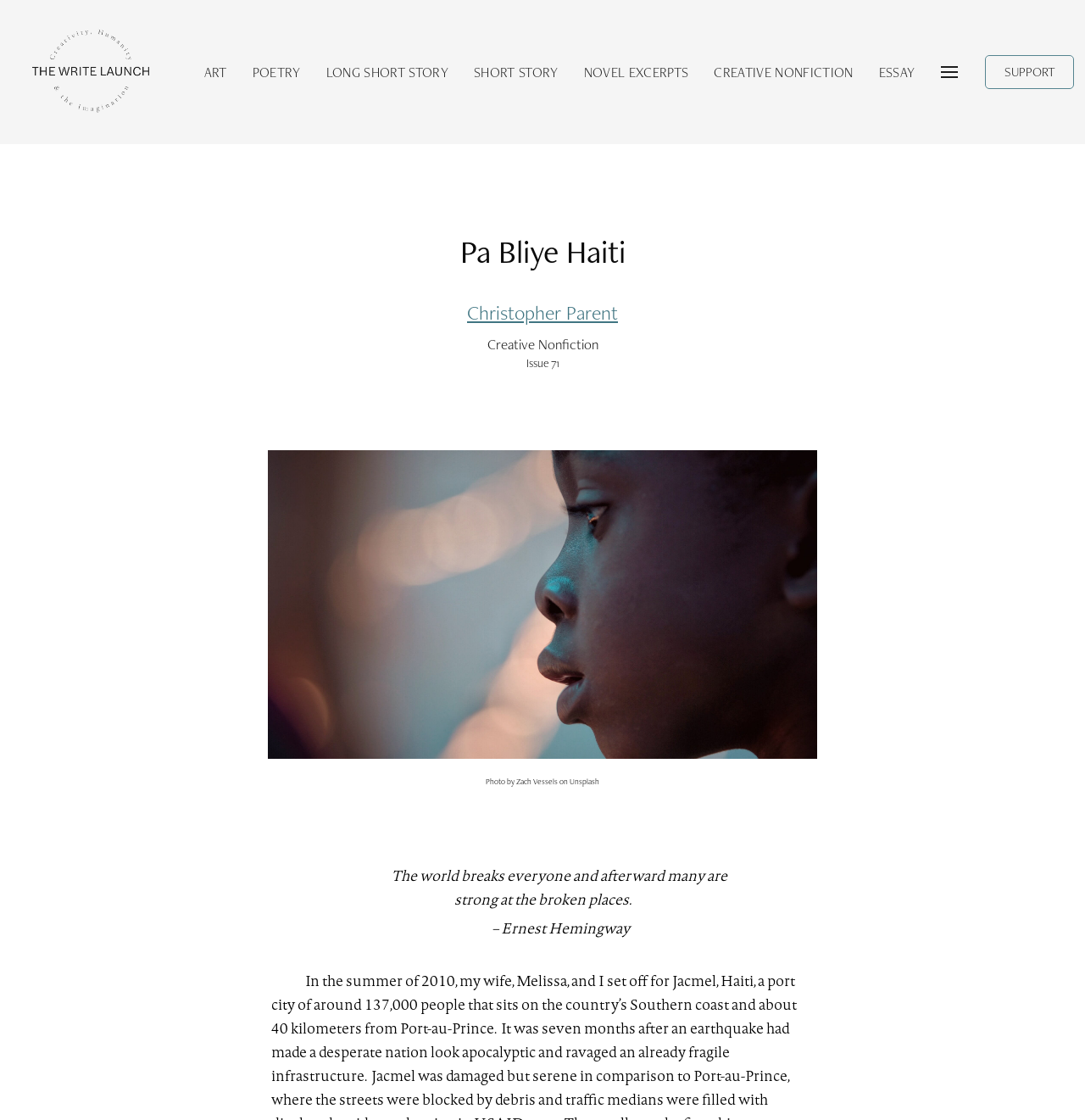What is the name of the author of the creative nonfiction?
Provide a fully detailed and comprehensive answer to the question.

I found the answer by looking at the link 'Christopher Parent' which is located below the heading 'Pa Bliye Haiti' and above the link 'Creative Nonfiction'. This suggests that Christopher Parent is the author of the creative nonfiction.